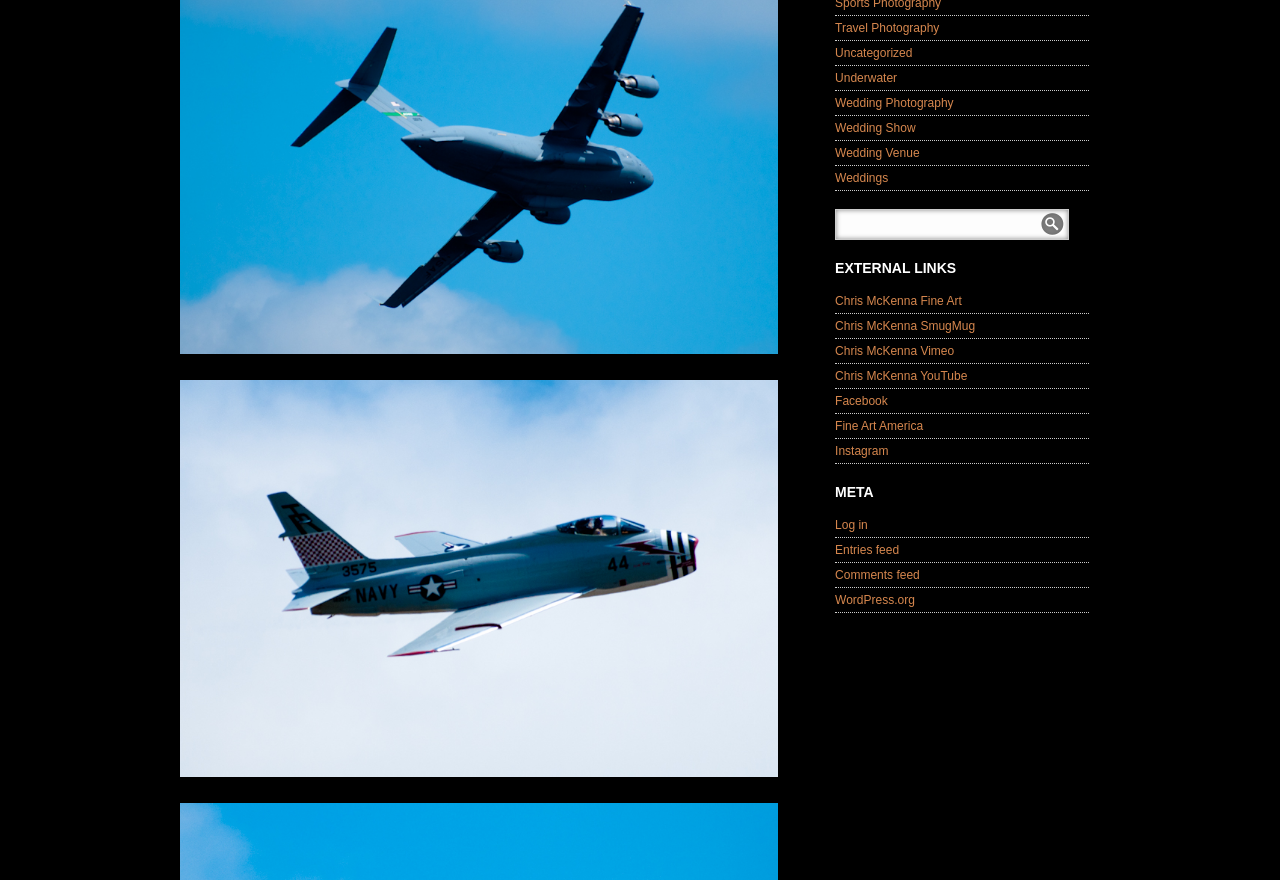Find the bounding box coordinates corresponding to the UI element with the description: "Chris McKenna Fine Art". The coordinates should be formatted as [left, top, right, bottom], with values as floats between 0 and 1.

[0.652, 0.334, 0.751, 0.35]